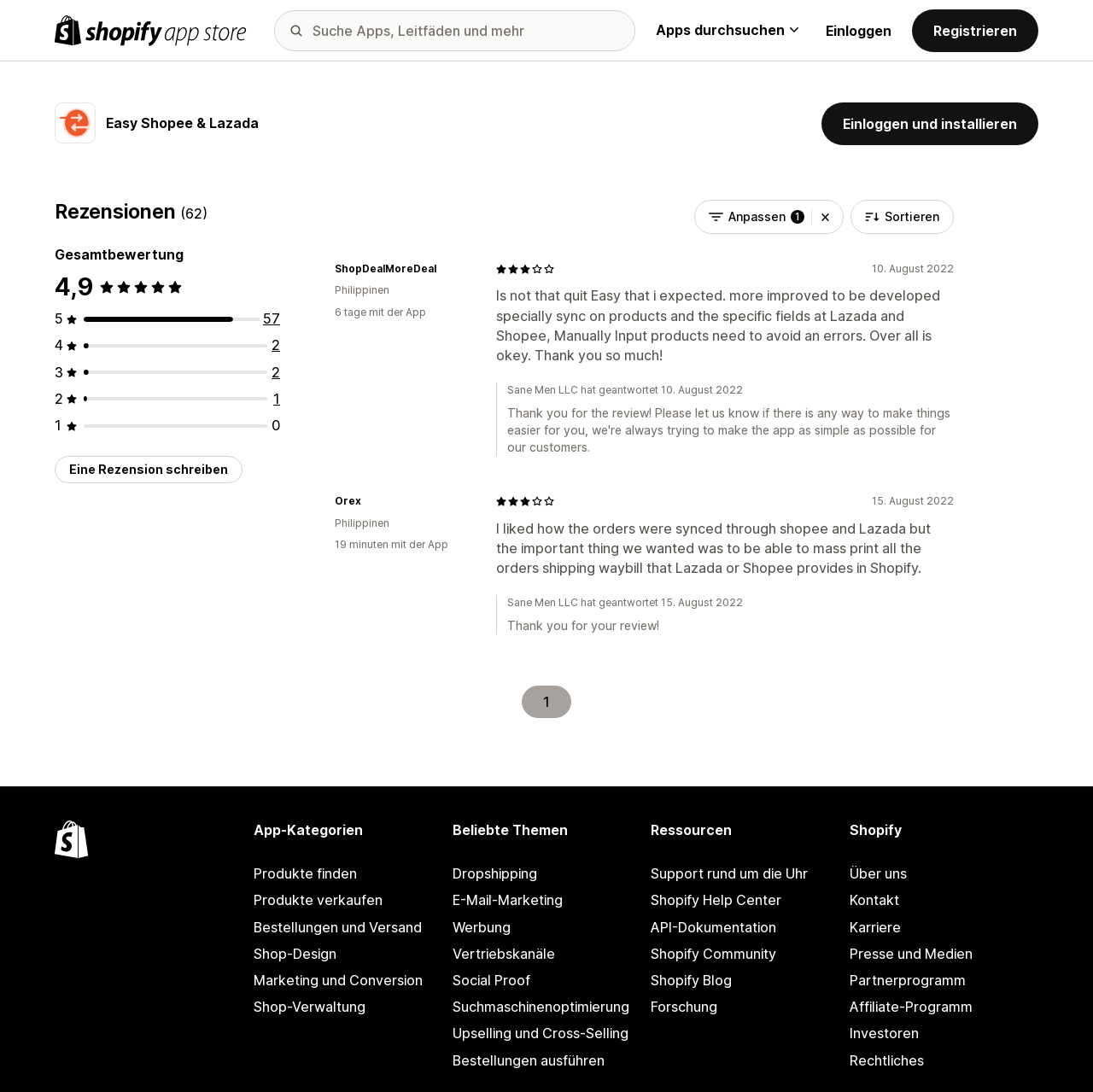What is the name of the app?
By examining the image, provide a one-word or phrase answer.

Easy Shopee & Lazada